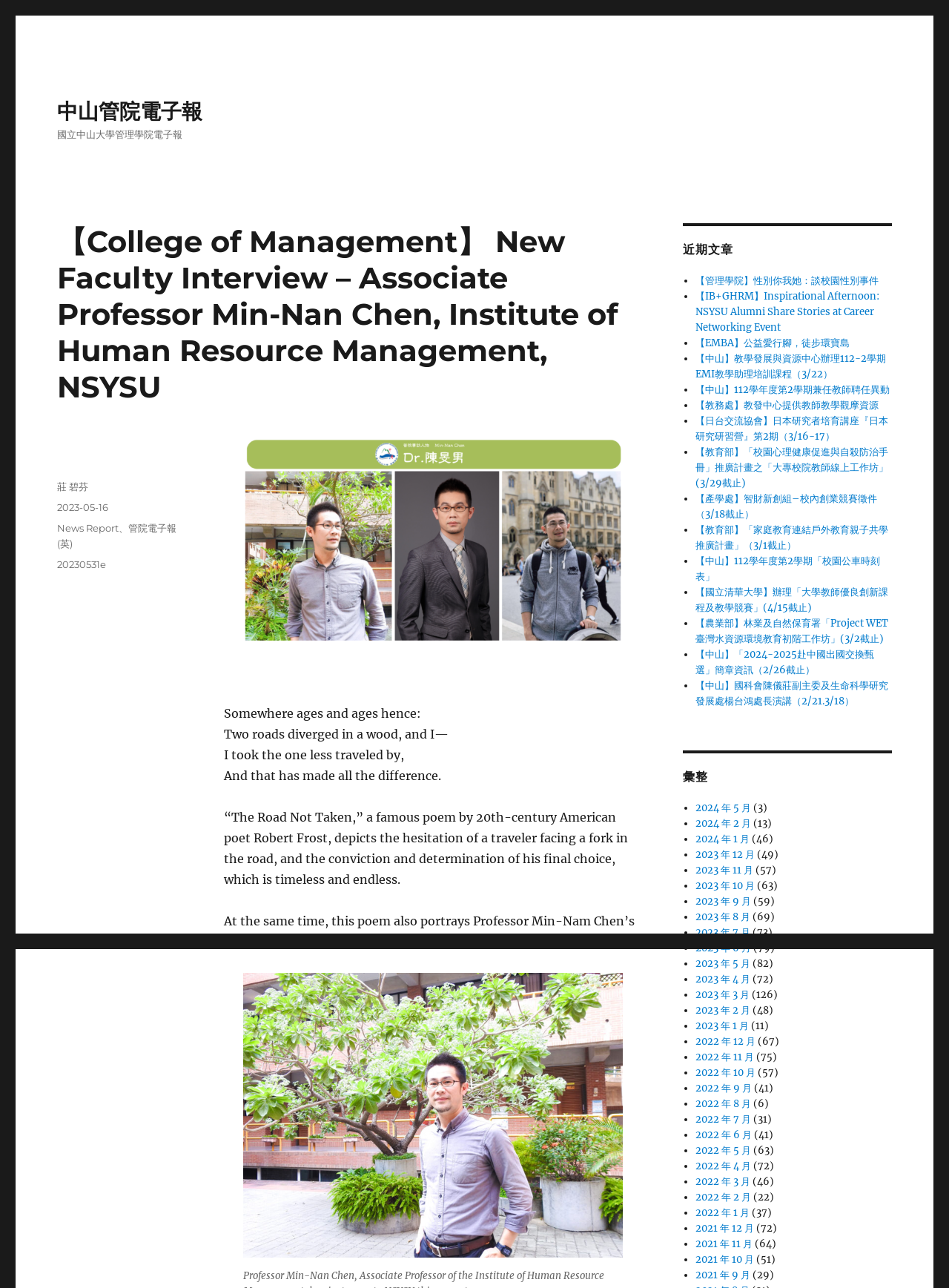Answer the question below using just one word or a short phrase: 
What is the date of the article?

2023-05-16